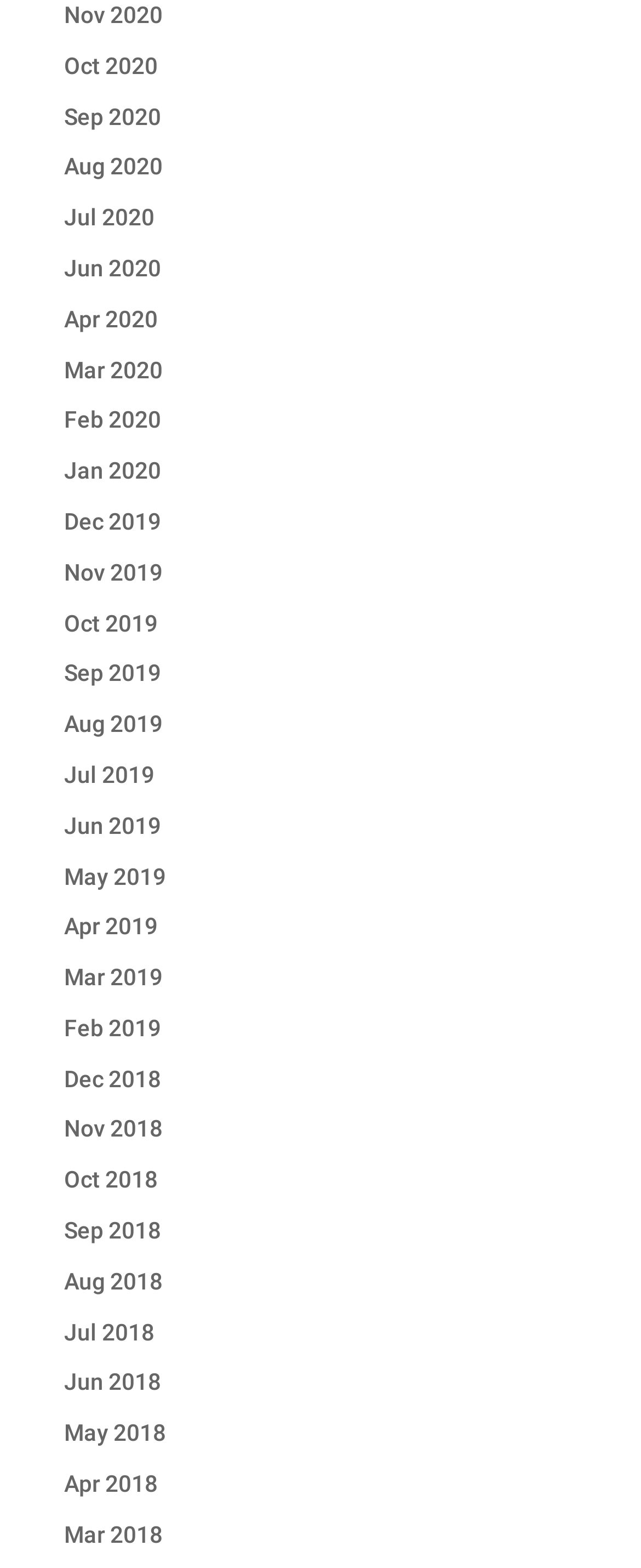Use a single word or phrase to answer the question: 
Are the months listed in chronological order?

Yes